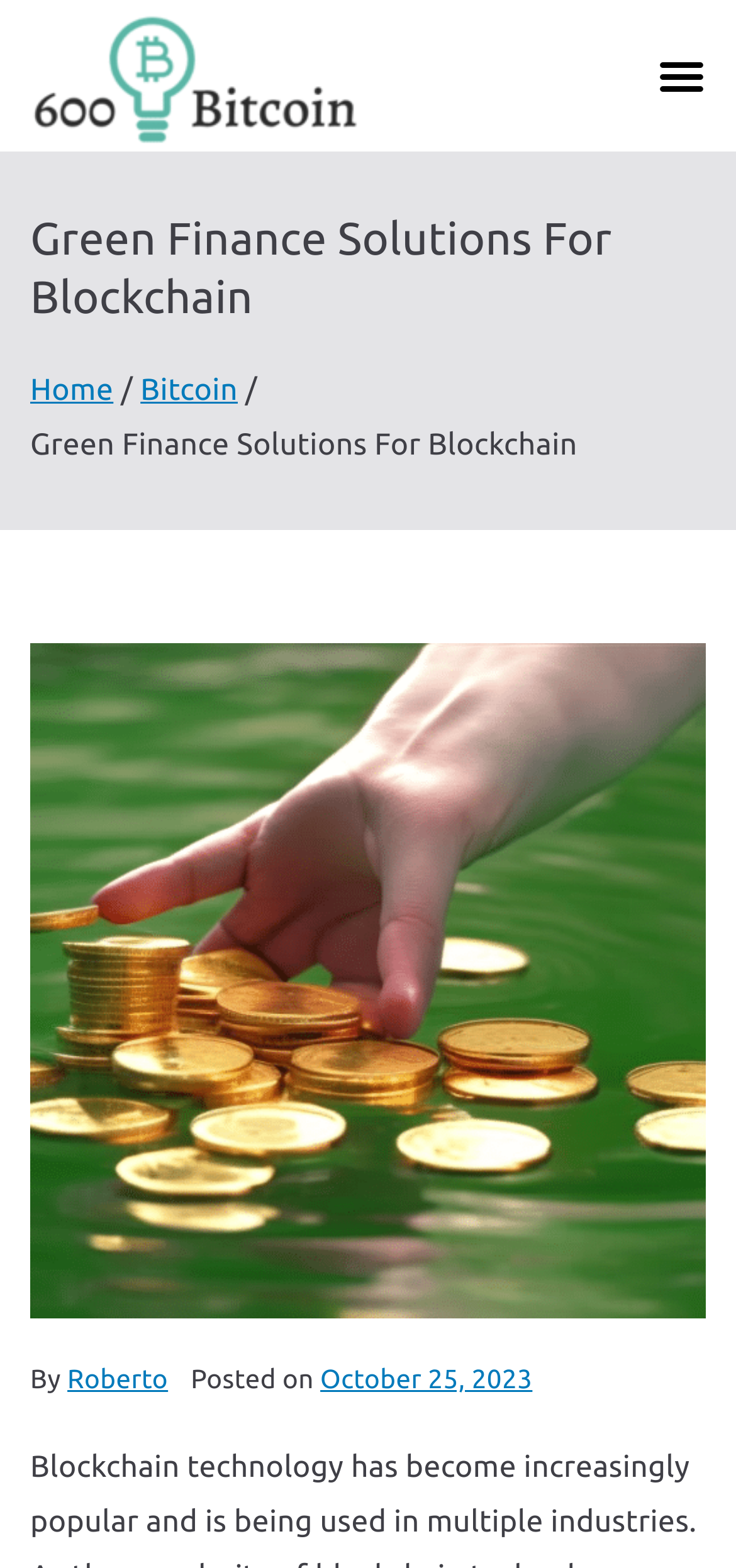Create a detailed narrative describing the layout and content of the webpage.

The webpage is about Green Finance Solutions for Blockchain, with a focus on 600 Bitcoin. At the top left corner, there is a logo of 600 Bitcoin, which is a landscape image. Next to it, on the top right corner, there is a menu toggle button. 

Below the logo, there is a heading that reads "Green Finance Solutions For Blockchain". Underneath the heading, there is a navigation section with breadcrumbs, which includes links to "Home" and "Bitcoin". 

Following the navigation section, there is a static text that also reads "Green Finance Solutions For Blockchain". Below this text, there is an image that depicts a hand dropping a stack of shiny gold coins into a pool of shimmering green water. 

At the bottom of the page, there is a section that provides information about the author and the publication date. It starts with the text "By", followed by a link to the author's name, "Roberto". Next to it, there is a text that reads "Posted on", followed by a link to the publication date, "October 25, 2023".